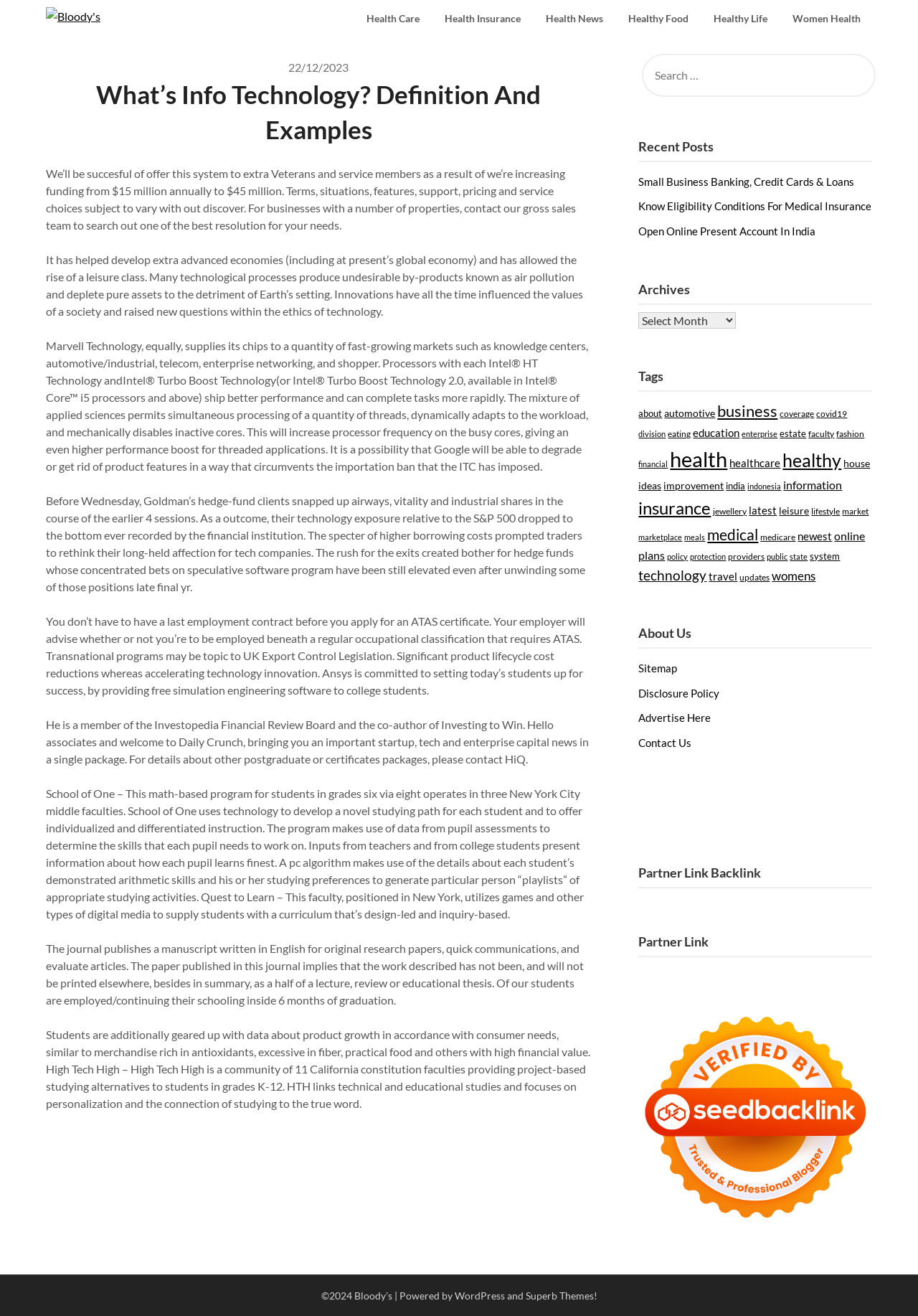Can you show the bounding box coordinates of the region to click on to complete the task described in the instruction: "Read about Nova City Islamabad"?

None